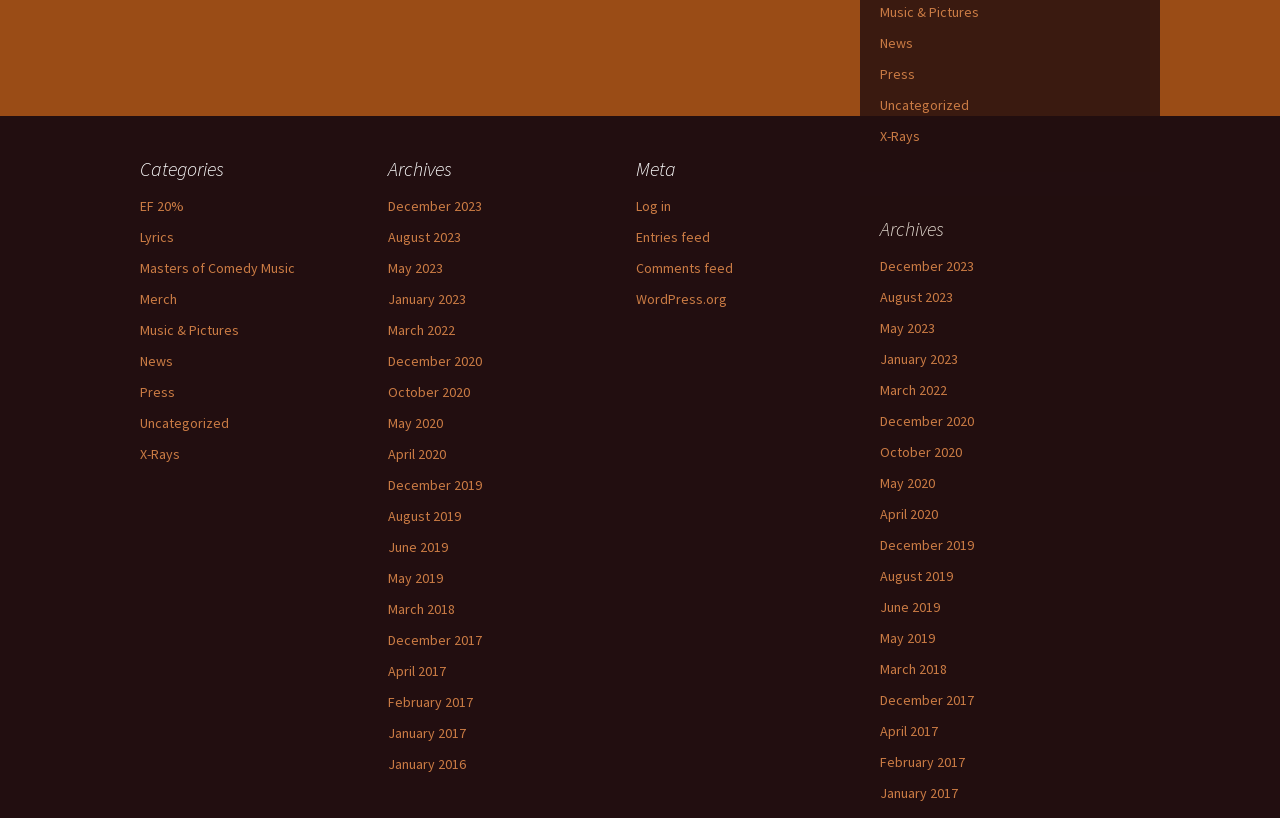Answer this question in one word or a short phrase: What is the most recent archive?

December 2023